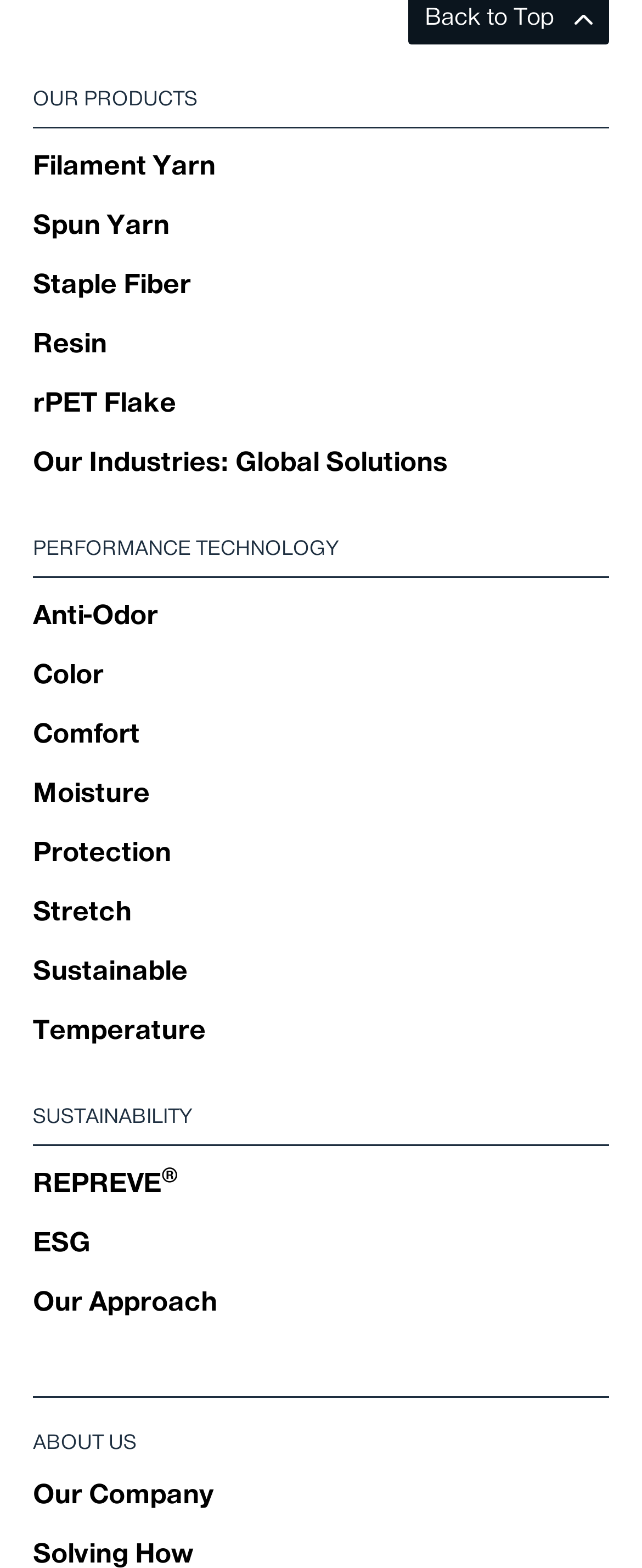Identify the bounding box coordinates of the clickable region to carry out the given instruction: "Learn about REPREVE".

[0.051, 0.748, 0.277, 0.765]